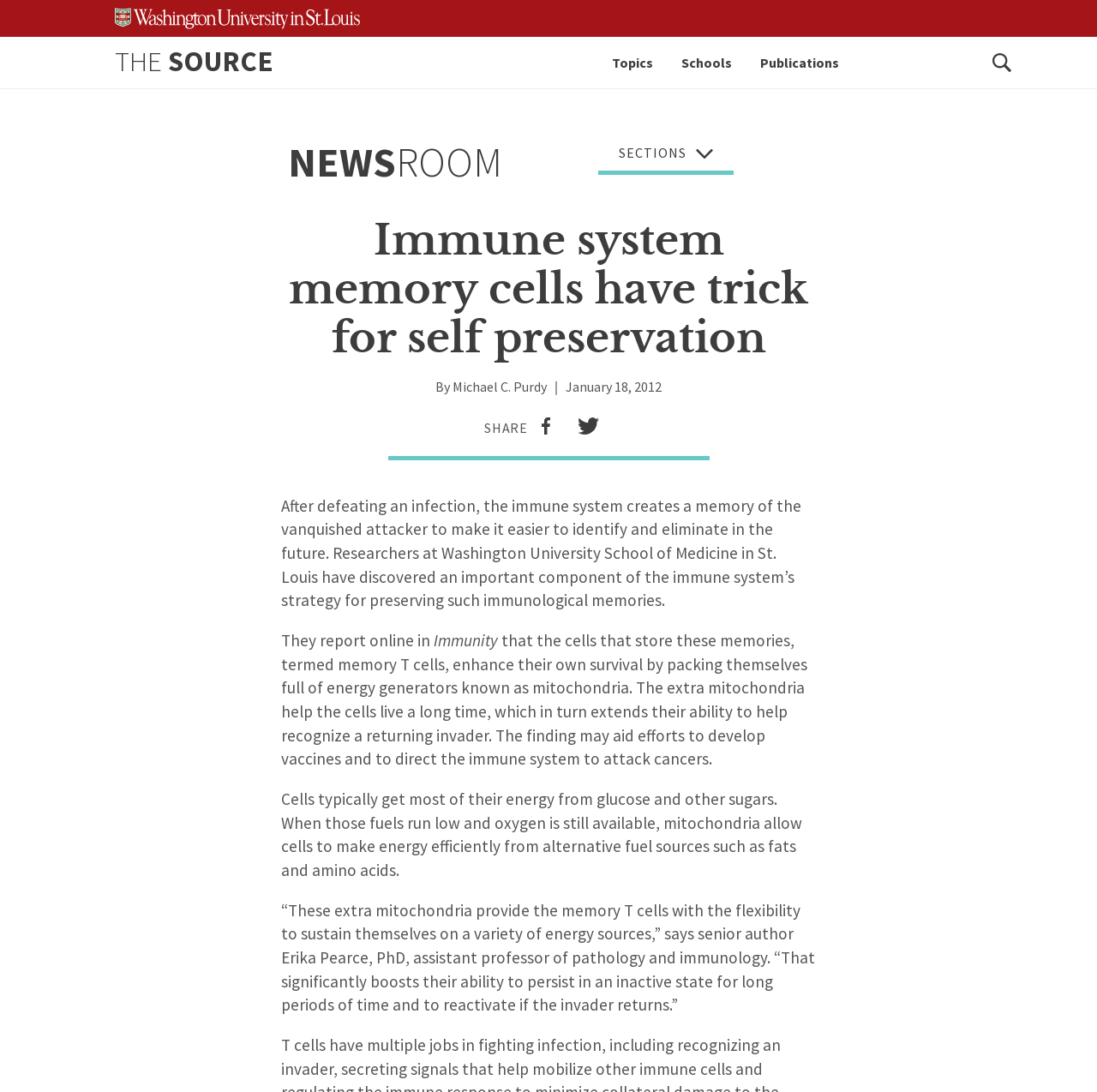Extract the bounding box coordinates for the described element: "THE SOURCE". The coordinates should be represented as four float numbers between 0 and 1: [left, top, right, bottom].

[0.105, 0.039, 0.249, 0.072]